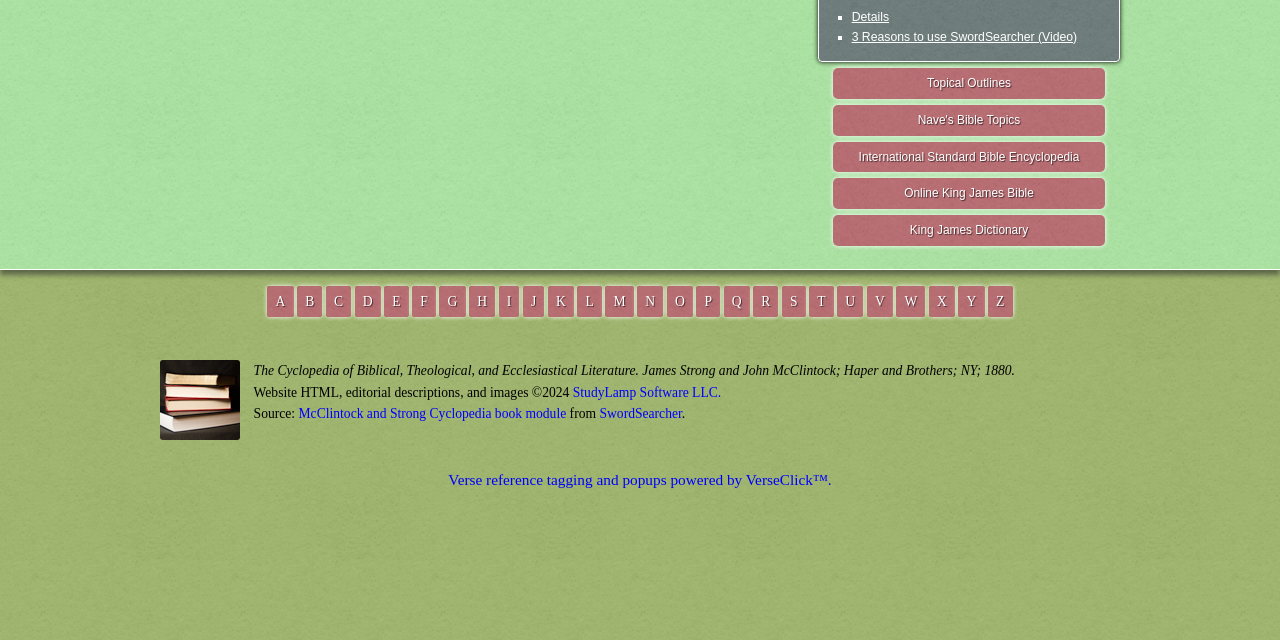Provide the bounding box coordinates of the HTML element described as: "Topical Outlines". The bounding box coordinates should be four float numbers between 0 and 1, i.e., [left, top, right, bottom].

[0.651, 0.106, 0.863, 0.154]